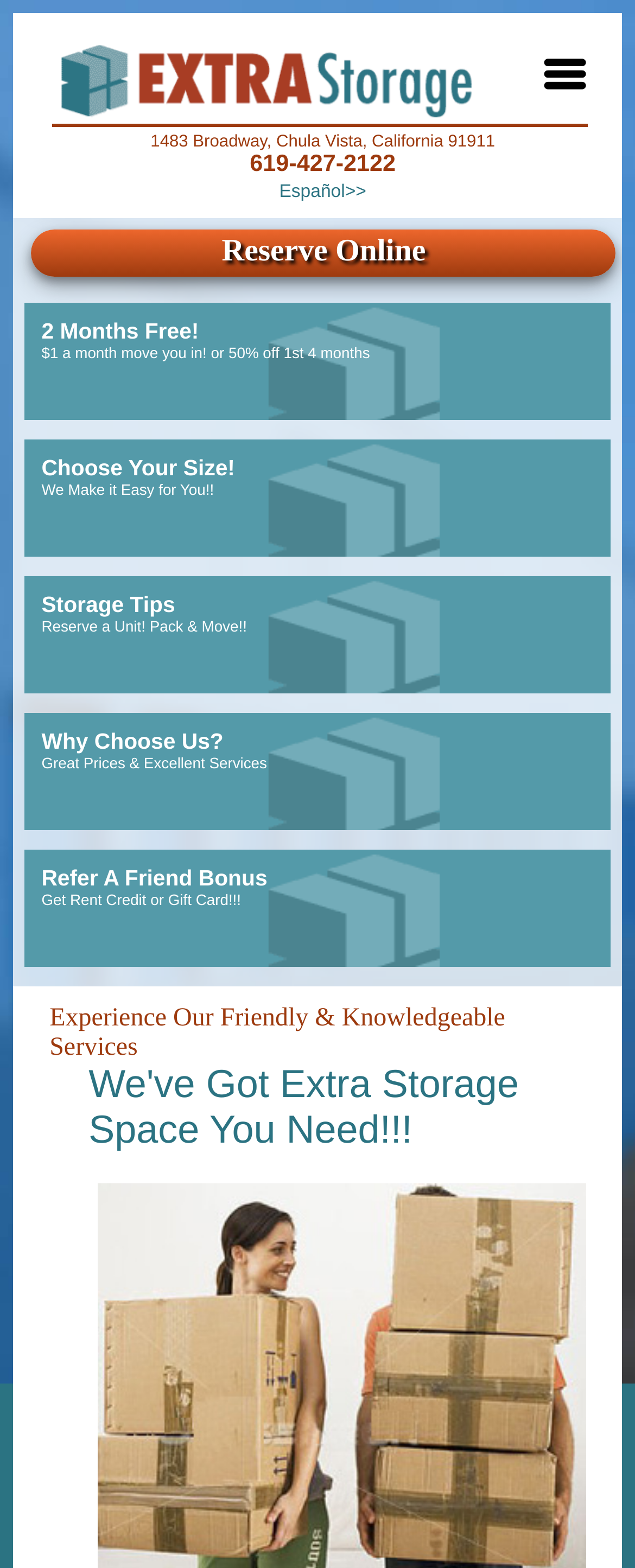What is the phone number of the storage facility?
Give a detailed explanation using the information visible in the image.

I found the phone number by looking at the heading element with the text '619-427-2122' which is located at the top of the webpage, below the logo.